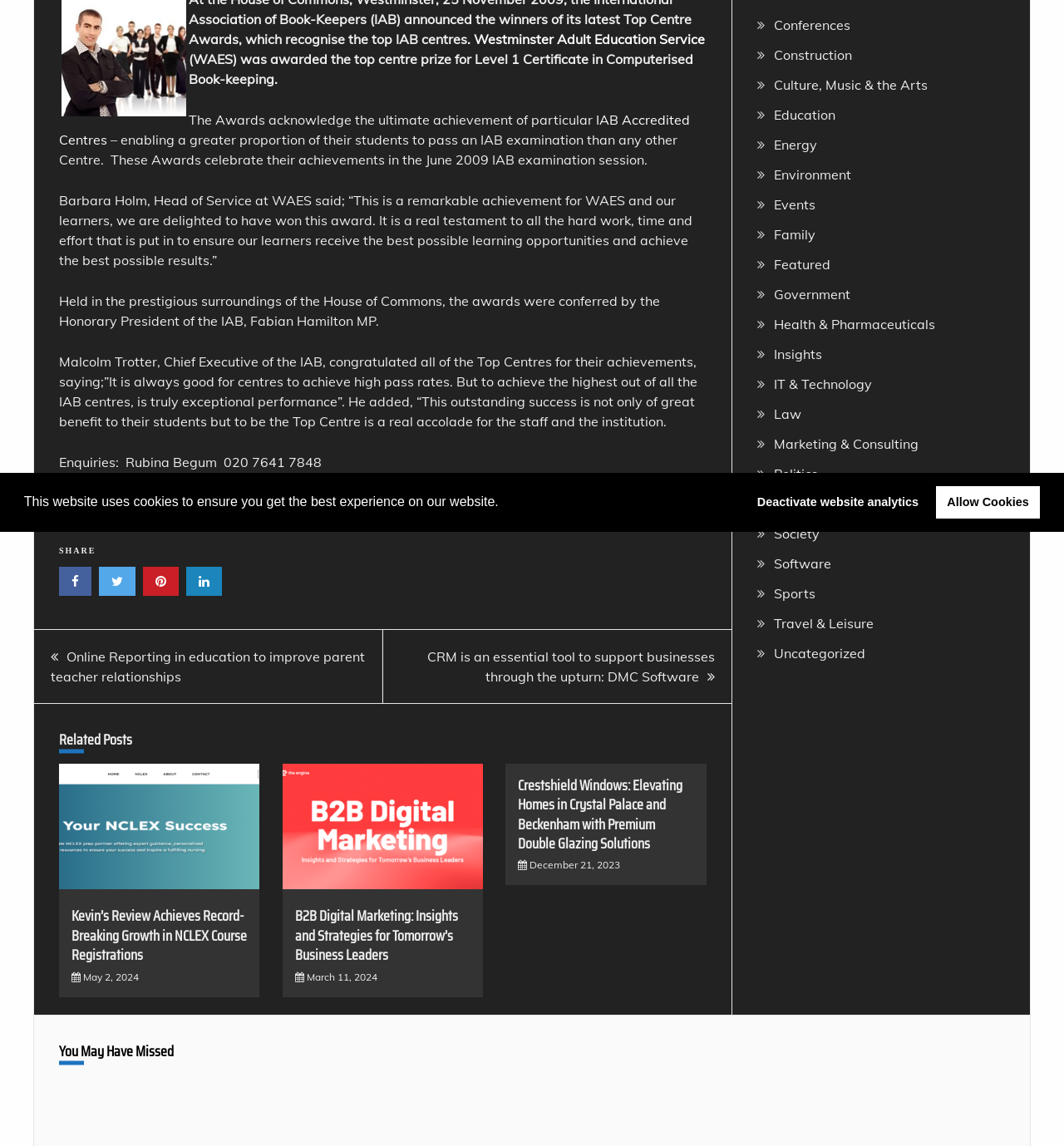Please find the bounding box coordinates in the format (top-left x, top-left y, bottom-right x, bottom-right y) for the given element description. Ensure the coordinates are floating point numbers between 0 and 1. Description: Retail & Services

[0.727, 0.432, 0.825, 0.447]